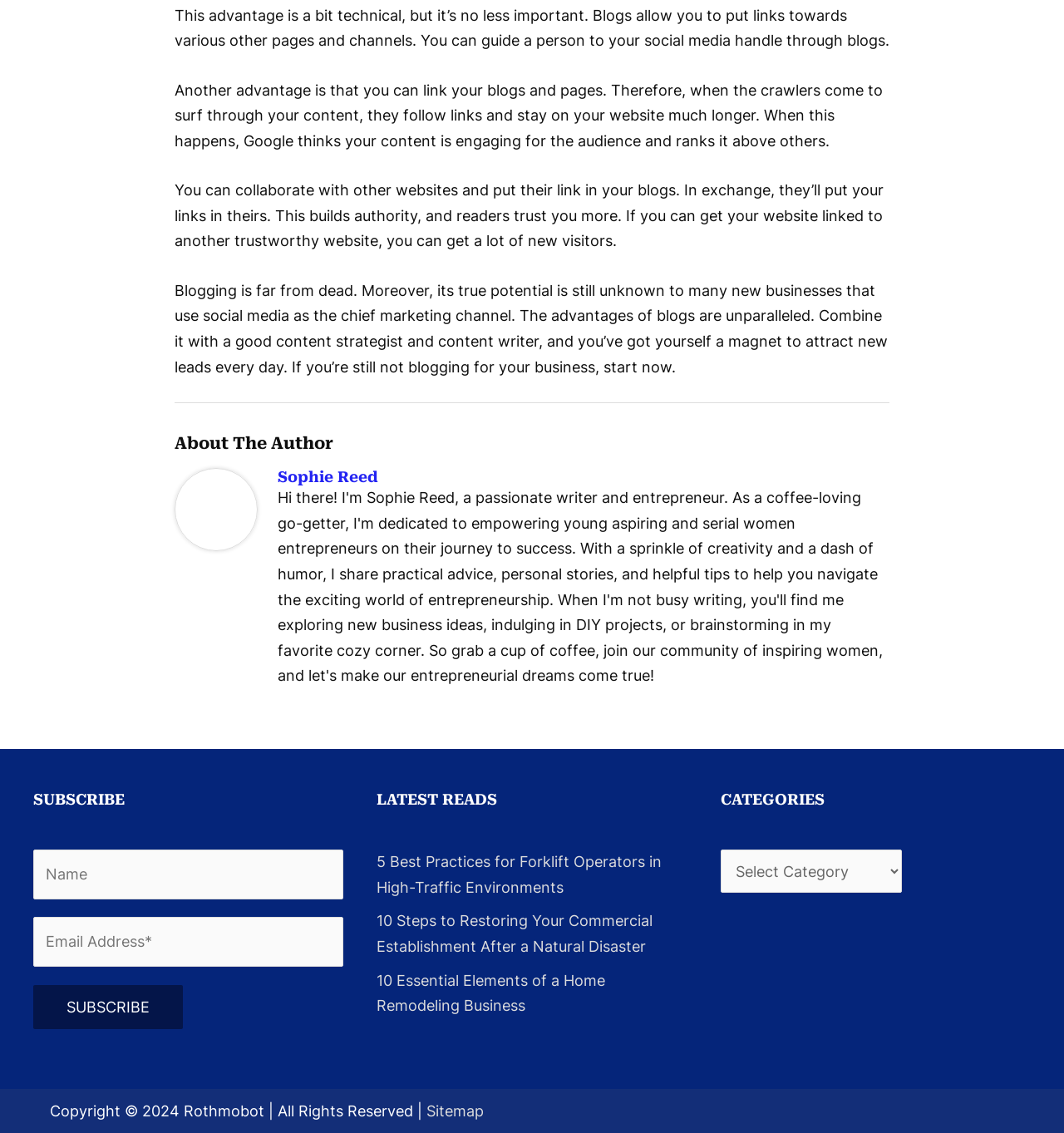Return the bounding box coordinates of the UI element that corresponds to this description: "value="SUBSCRIBE"". The coordinates must be given as four float numbers in the range of 0 and 1, [left, top, right, bottom].

[0.031, 0.869, 0.172, 0.908]